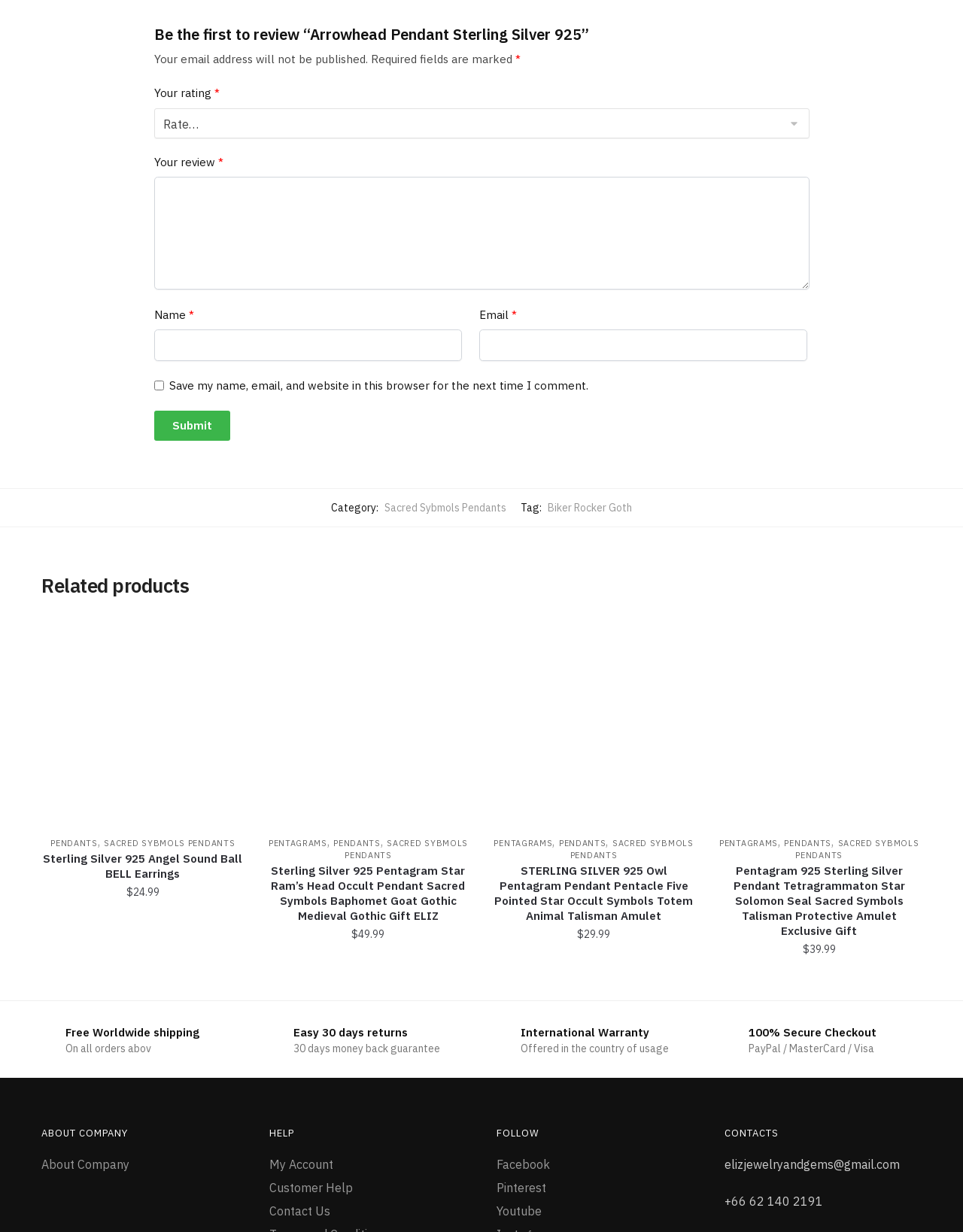Given the element description "Consulting form" in the screenshot, predict the bounding box coordinates of that UI element.

None